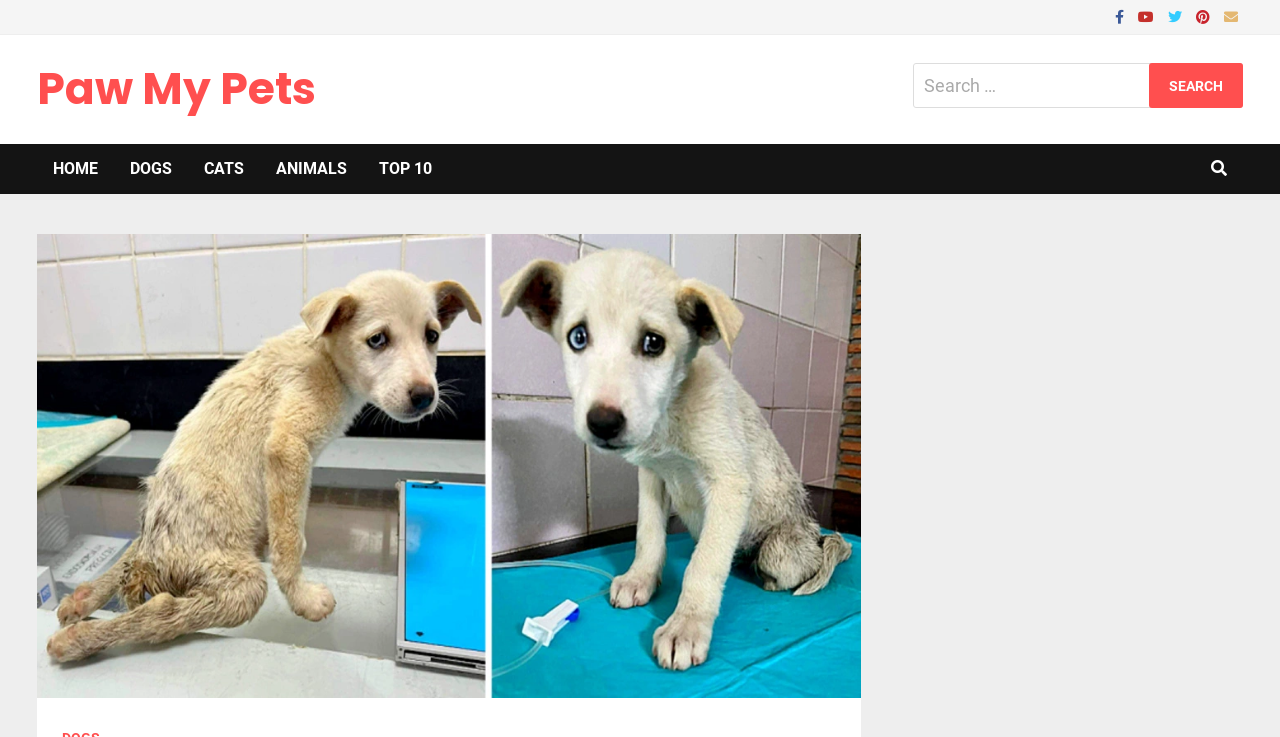How many navigation links are present below the search bar?
Give a single word or phrase answer based on the content of the image.

5